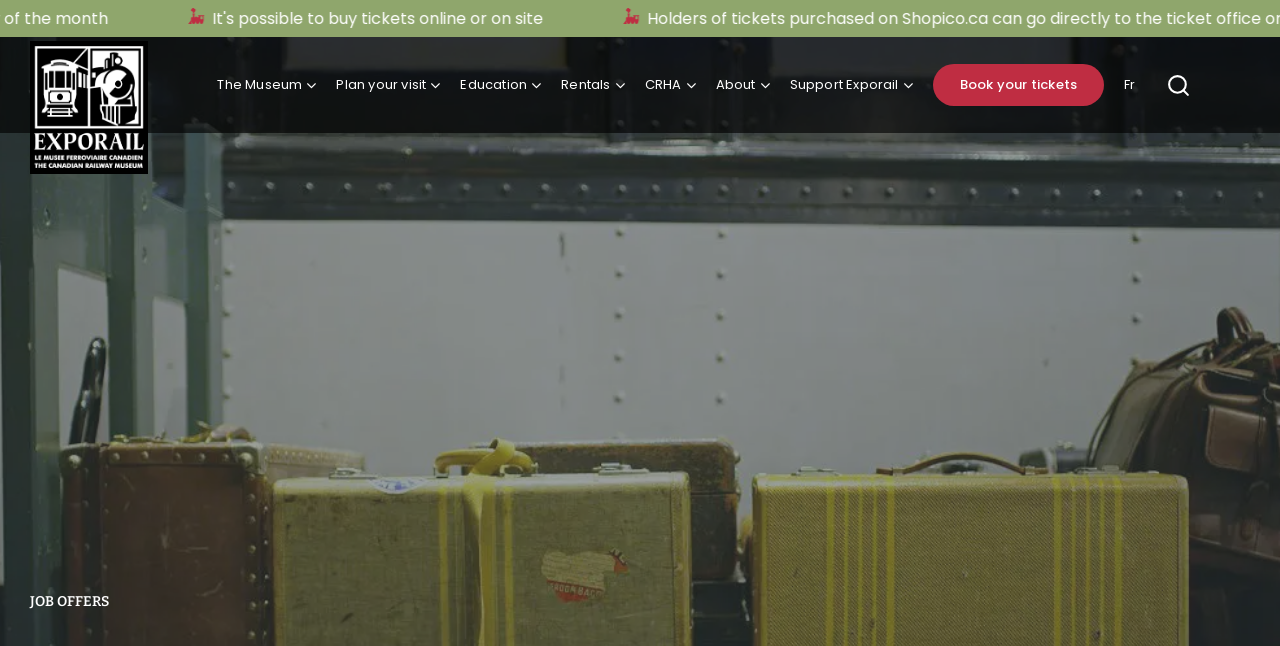Please determine the bounding box coordinates of the element's region to click for the following instruction: "search for something".

[0.903, 0.099, 0.93, 0.164]